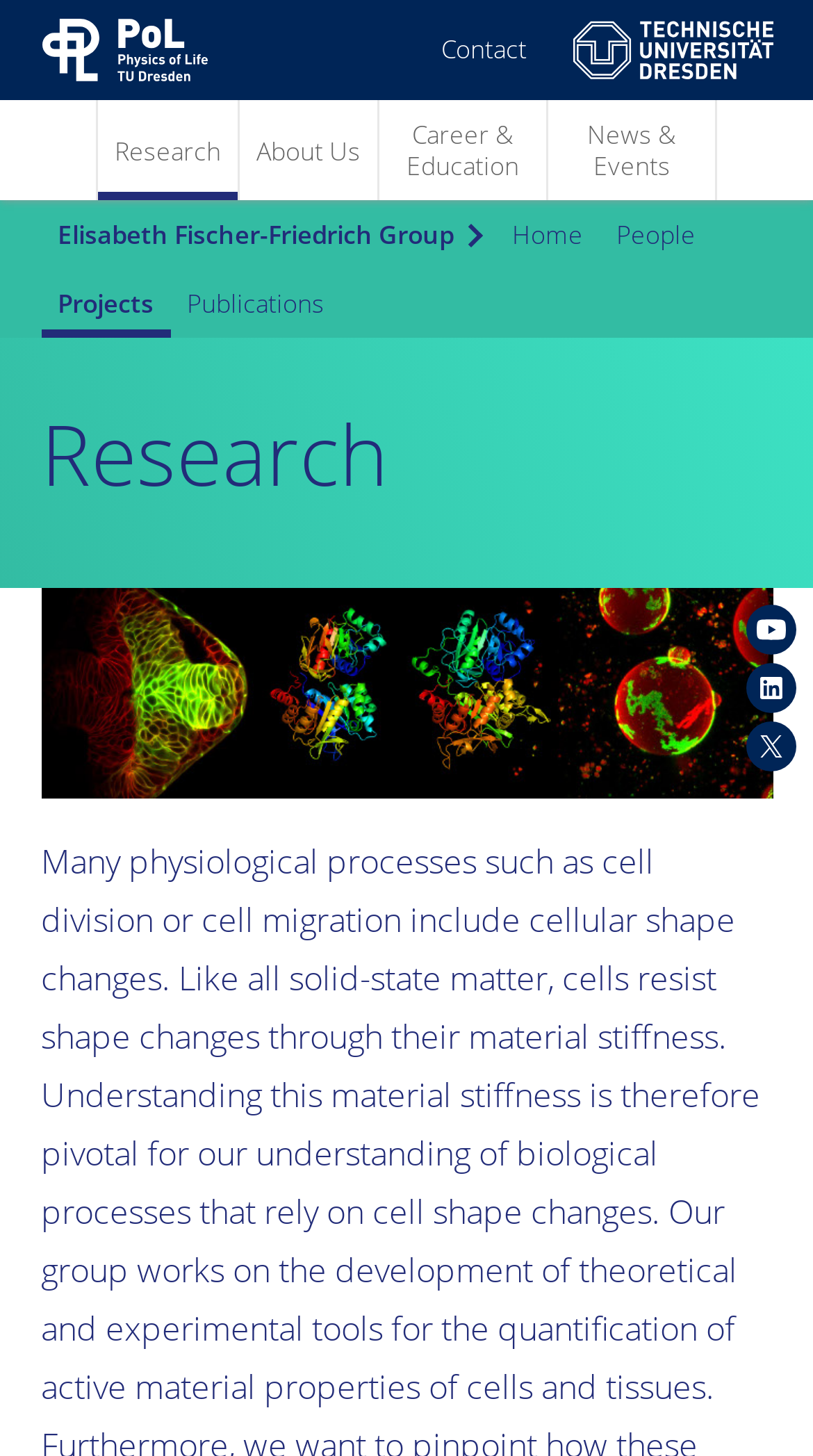Indicate the bounding box coordinates of the clickable region to achieve the following instruction: "View the Physics of Life YouTube channel."

[0.918, 0.415, 0.979, 0.45]